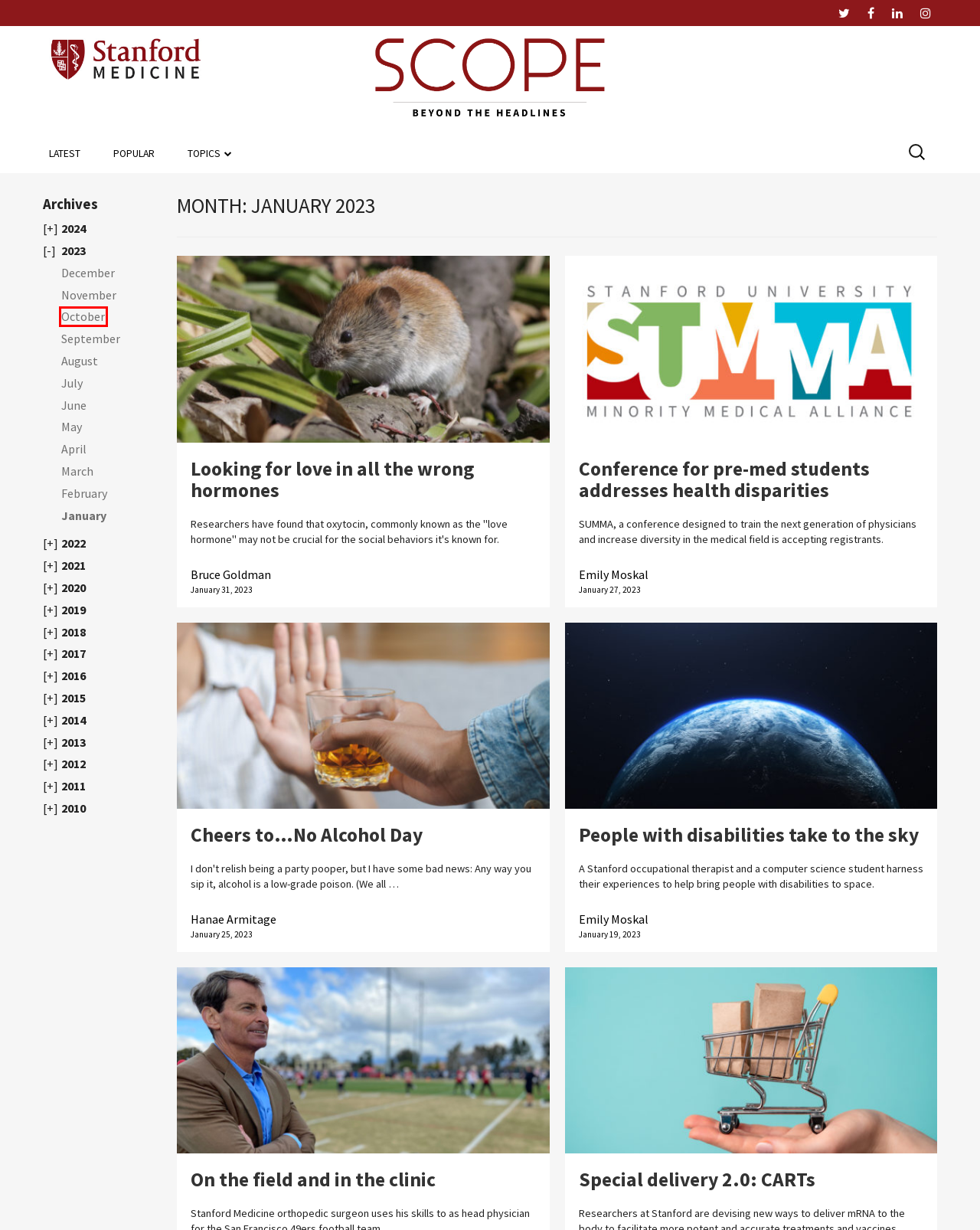Analyze the screenshot of a webpage with a red bounding box and select the webpage description that most accurately describes the new page resulting from clicking the element inside the red box. Here are the candidates:
A. August 2023 - Scope
B. Popular - Scope
C. October 2023 - Scope
D. September 2023 - Scope
E. Wellness Archives - Scope
F. Conference for pre-med students addresses health disparities - Scope
G. Emily Moskal, Author at Scope
H. February 2023 - Scope

C